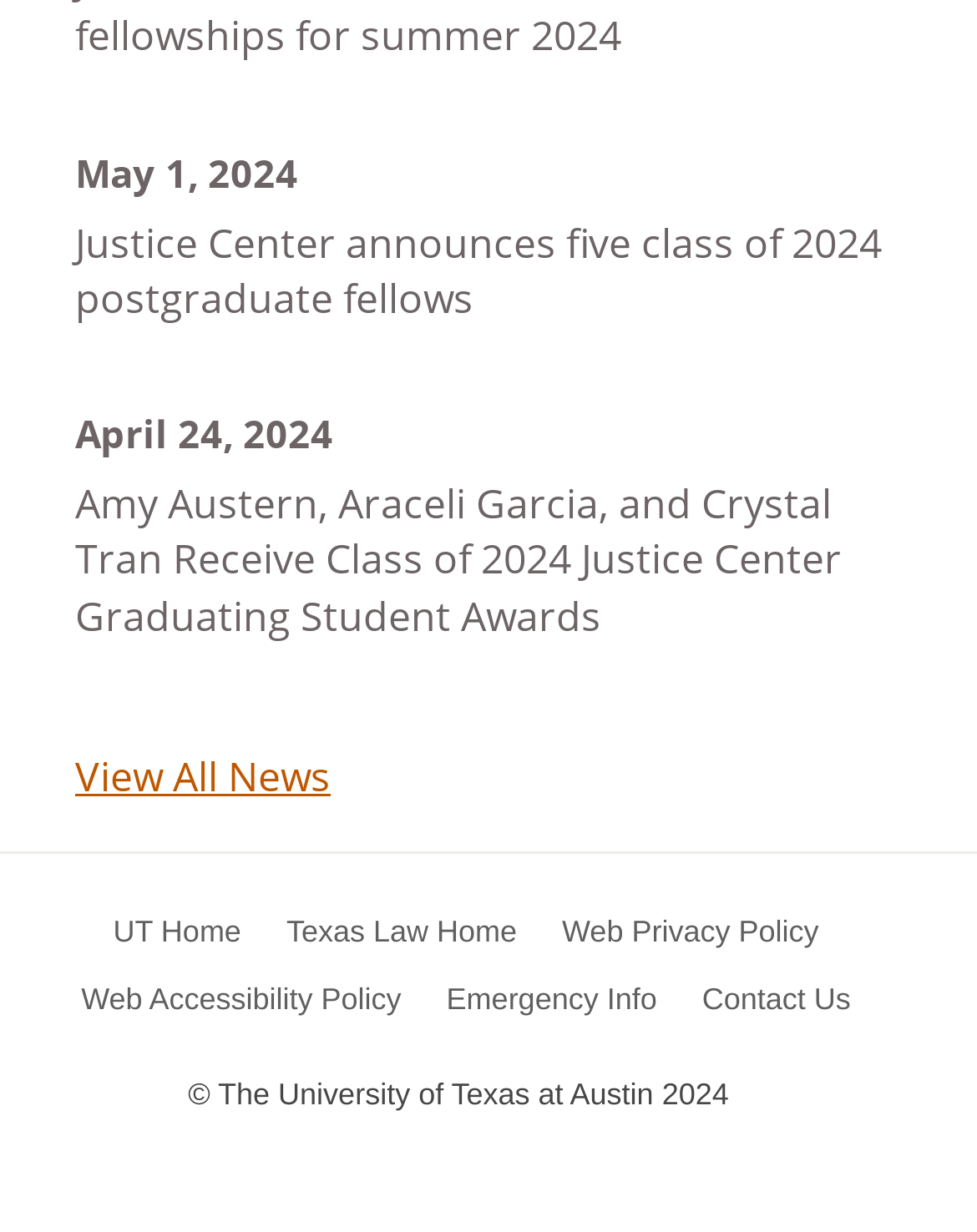Please locate the bounding box coordinates of the element's region that needs to be clicked to follow the instruction: "Go to UT Home". The bounding box coordinates should be provided as four float numbers between 0 and 1, i.e., [left, top, right, bottom].

[0.116, 0.743, 0.247, 0.771]